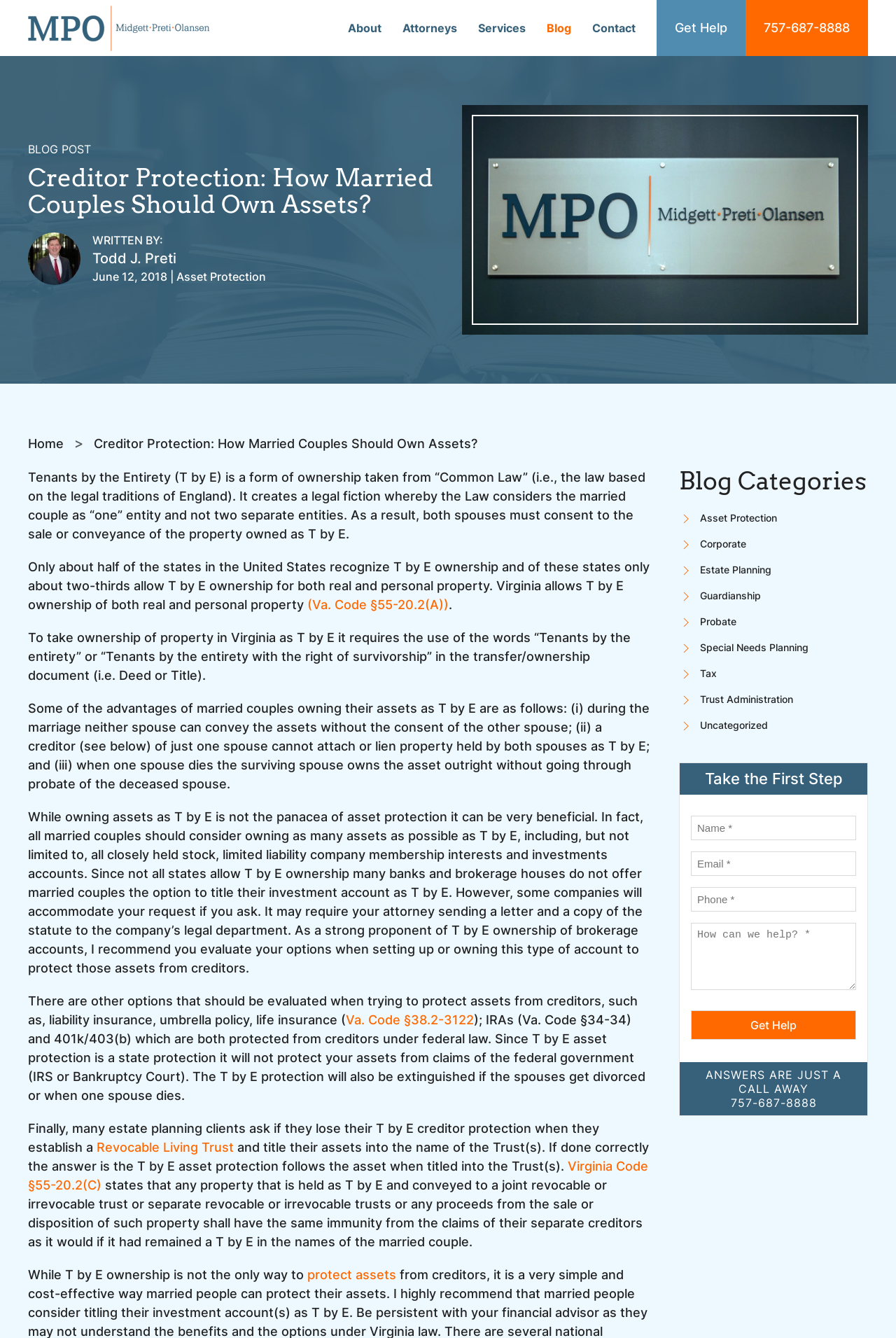Locate the UI element described by Contact and provide its bounding box coordinates. Use the format (top-left x, top-left y, bottom-right x, bottom-right y) with all values as floating point numbers between 0 and 1.

[0.661, 0.0, 0.709, 0.042]